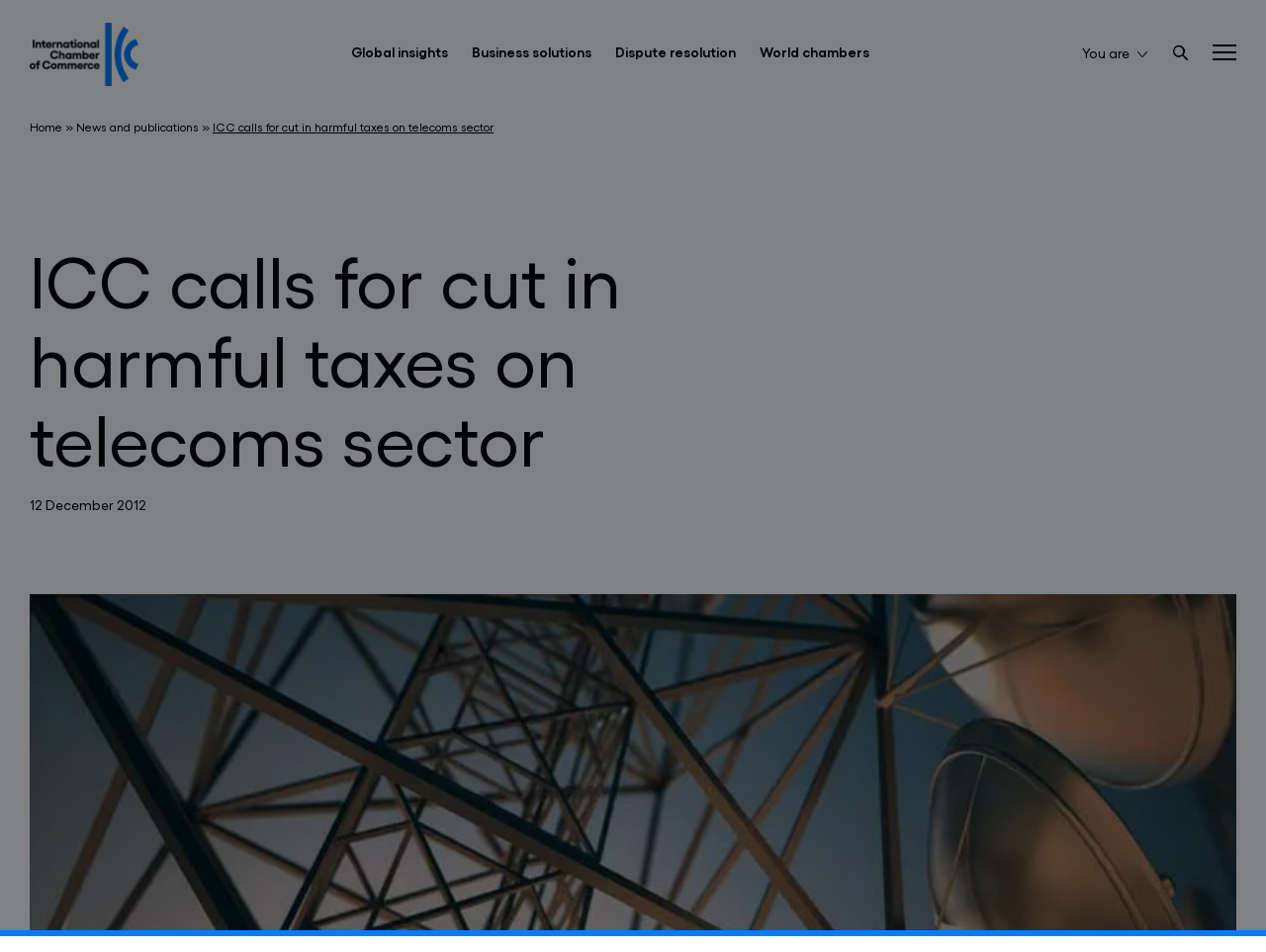Locate the primary headline on the webpage and provide its text.

ICC calls for cut in harmful taxes on telecoms sector